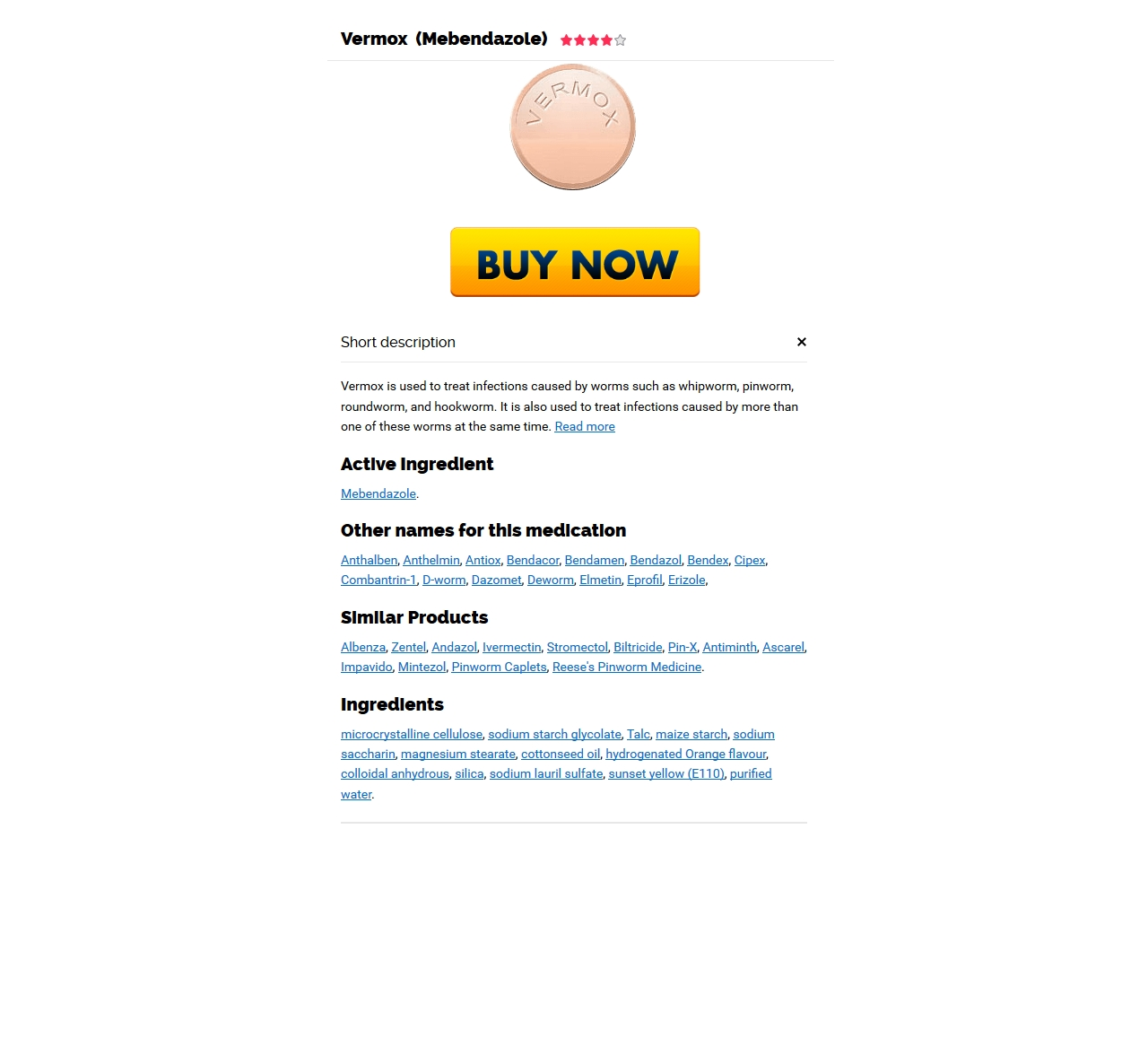Provide a one-word or brief phrase answer to the question:
What is the photographer's name?

Julien Harlaut